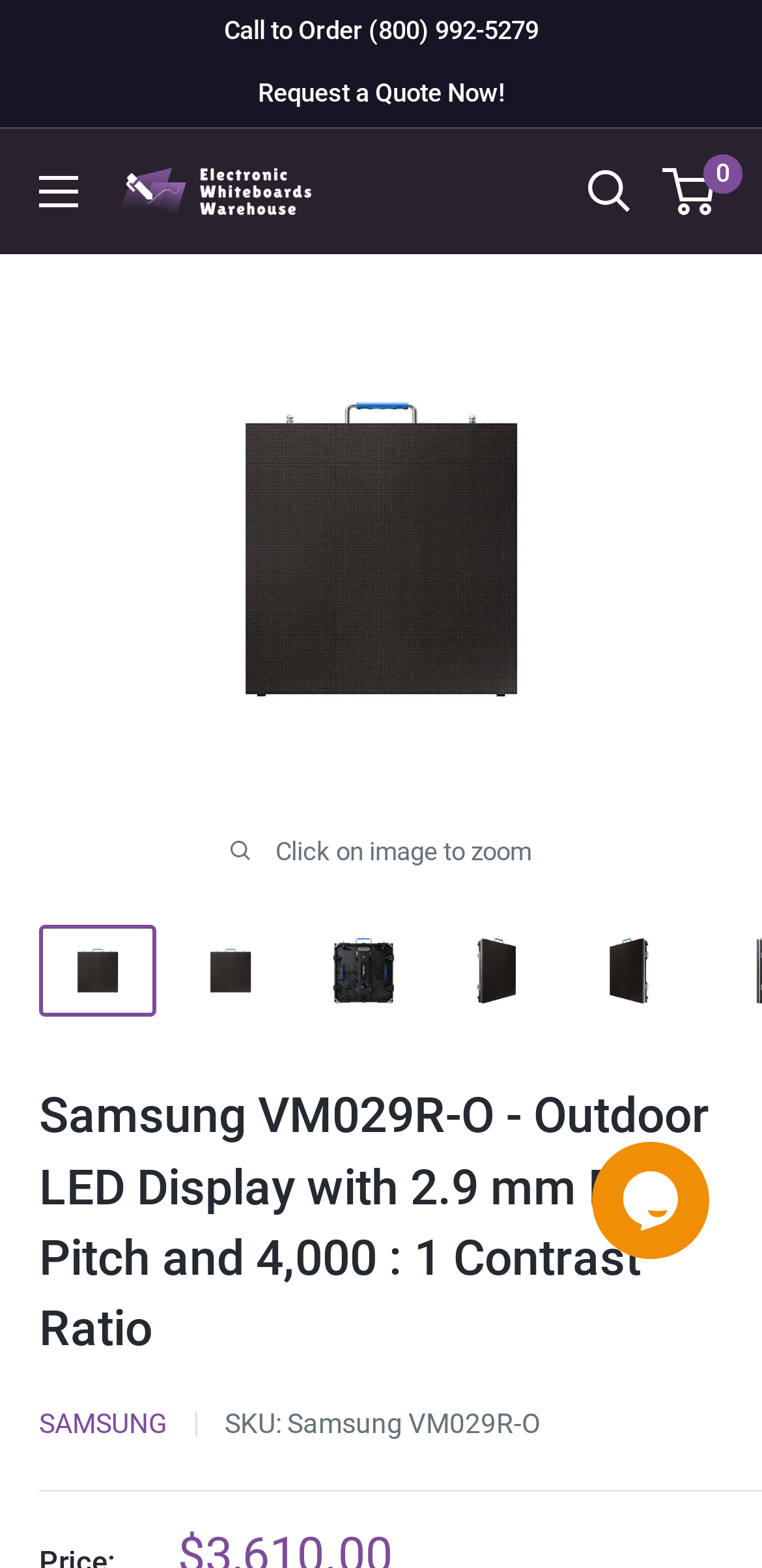Extract the bounding box coordinates for the UI element described as: "0 Cart".

[0.874, 0.107, 0.938, 0.137]